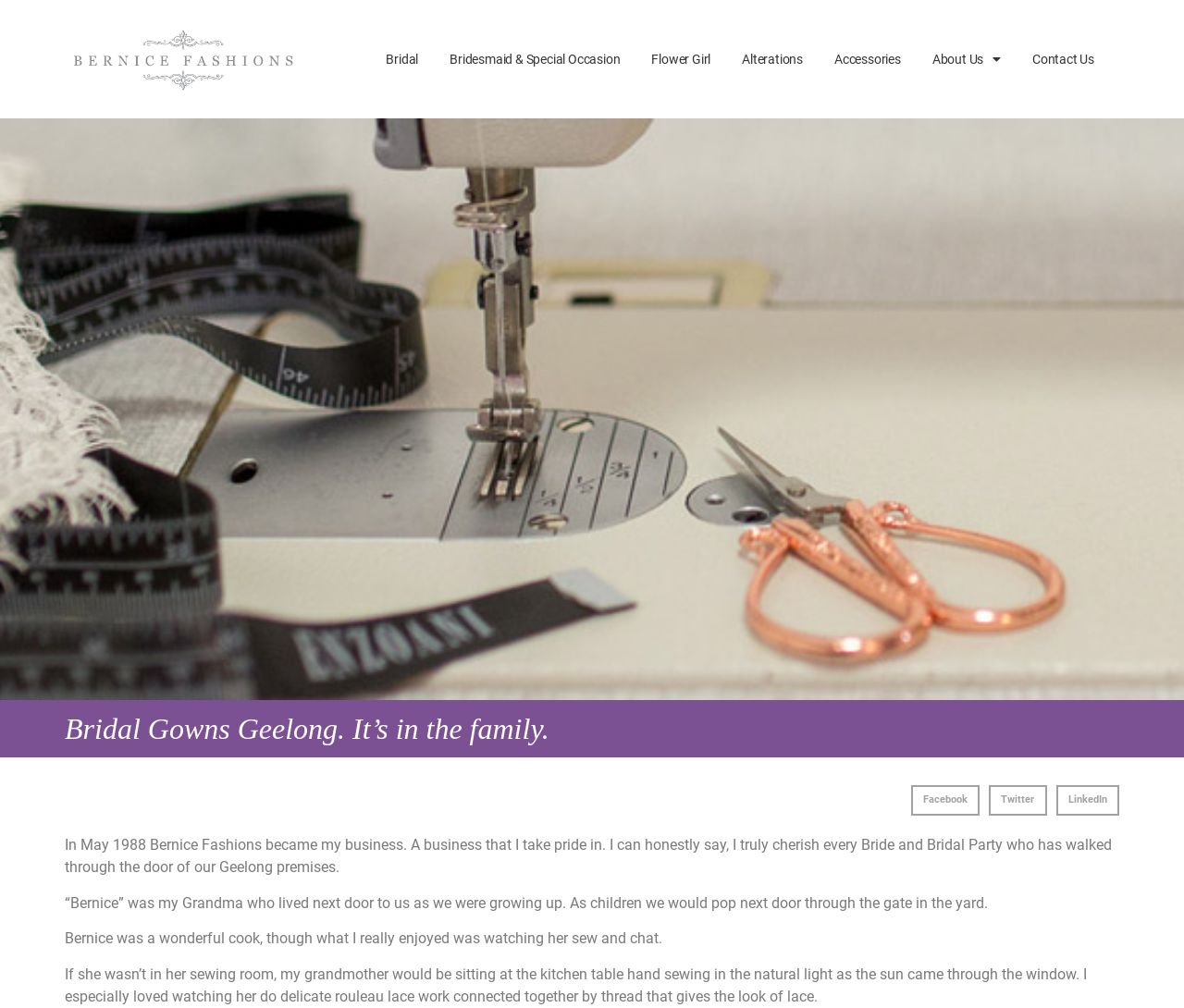Carefully examine the image and provide an in-depth answer to the question: What type of lace work is mentioned on the webpage?

The webpage mentions that the author's grandmother would do delicate rouleau lace work connected together by thread that gives the look of lace.